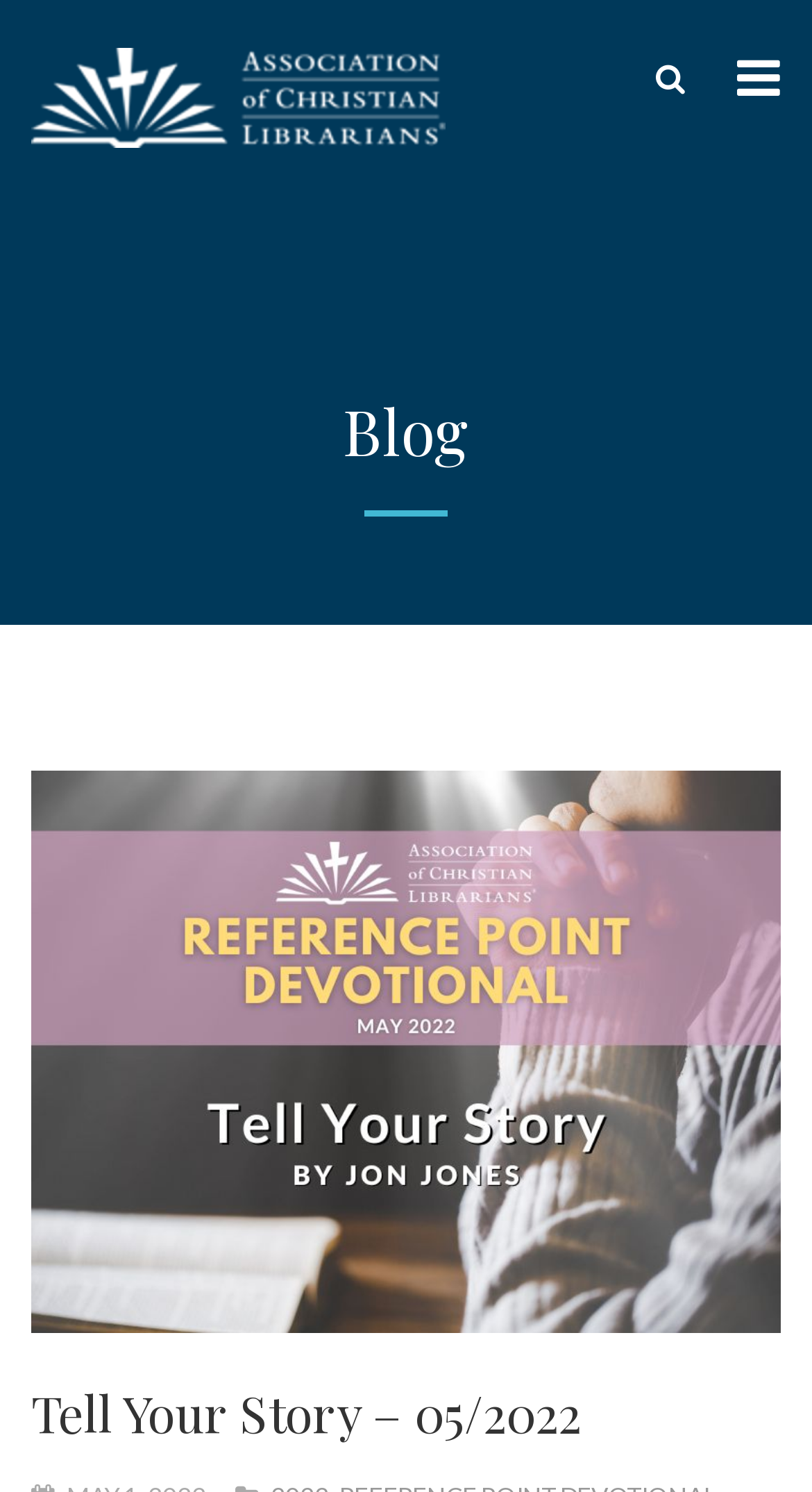From the webpage screenshot, identify the region described by Tell Your Story – 05/2022. Provide the bounding box coordinates as (top-left x, top-left y, bottom-right x, bottom-right y), with each value being a floating point number between 0 and 1.

[0.038, 0.924, 0.715, 0.969]